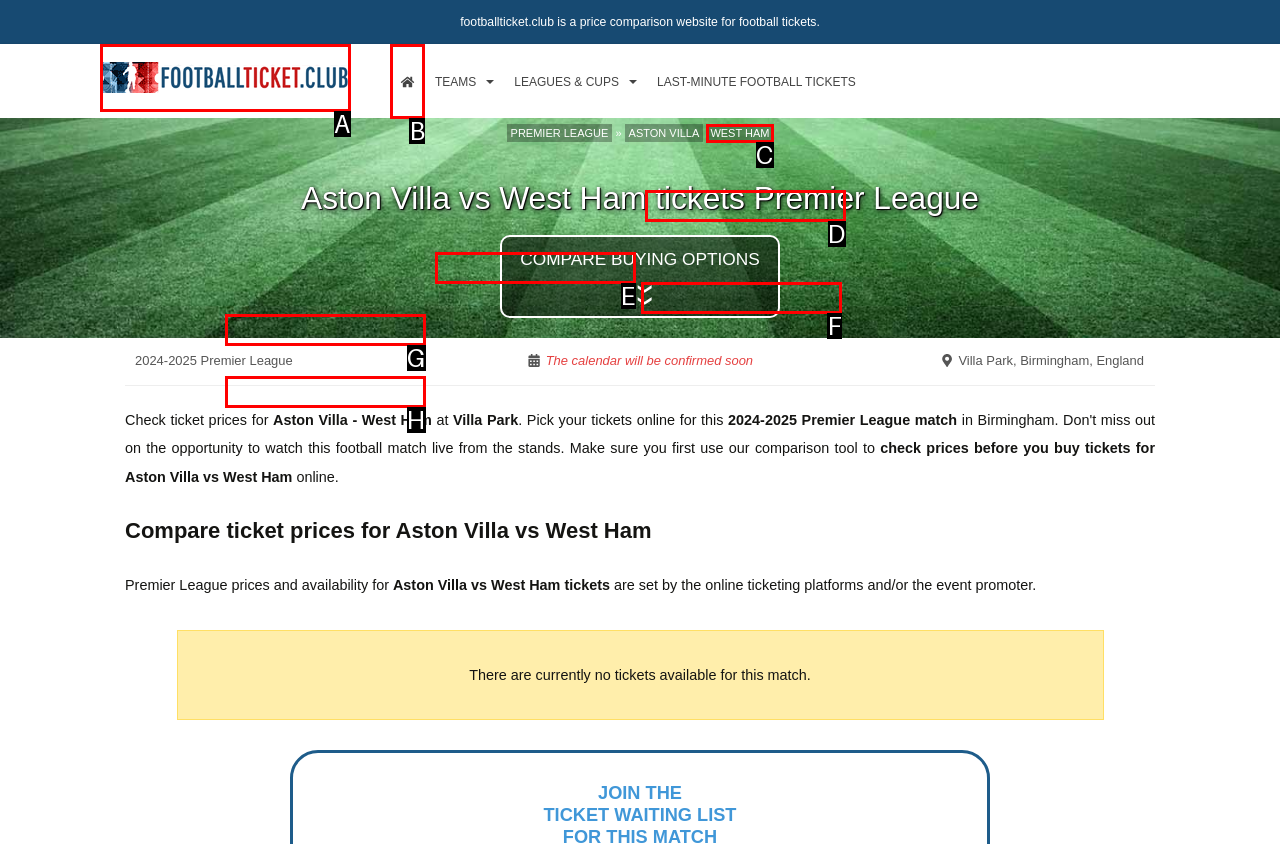Which UI element's letter should be clicked to achieve the task: Go to the homepage
Provide the letter of the correct choice directly.

B